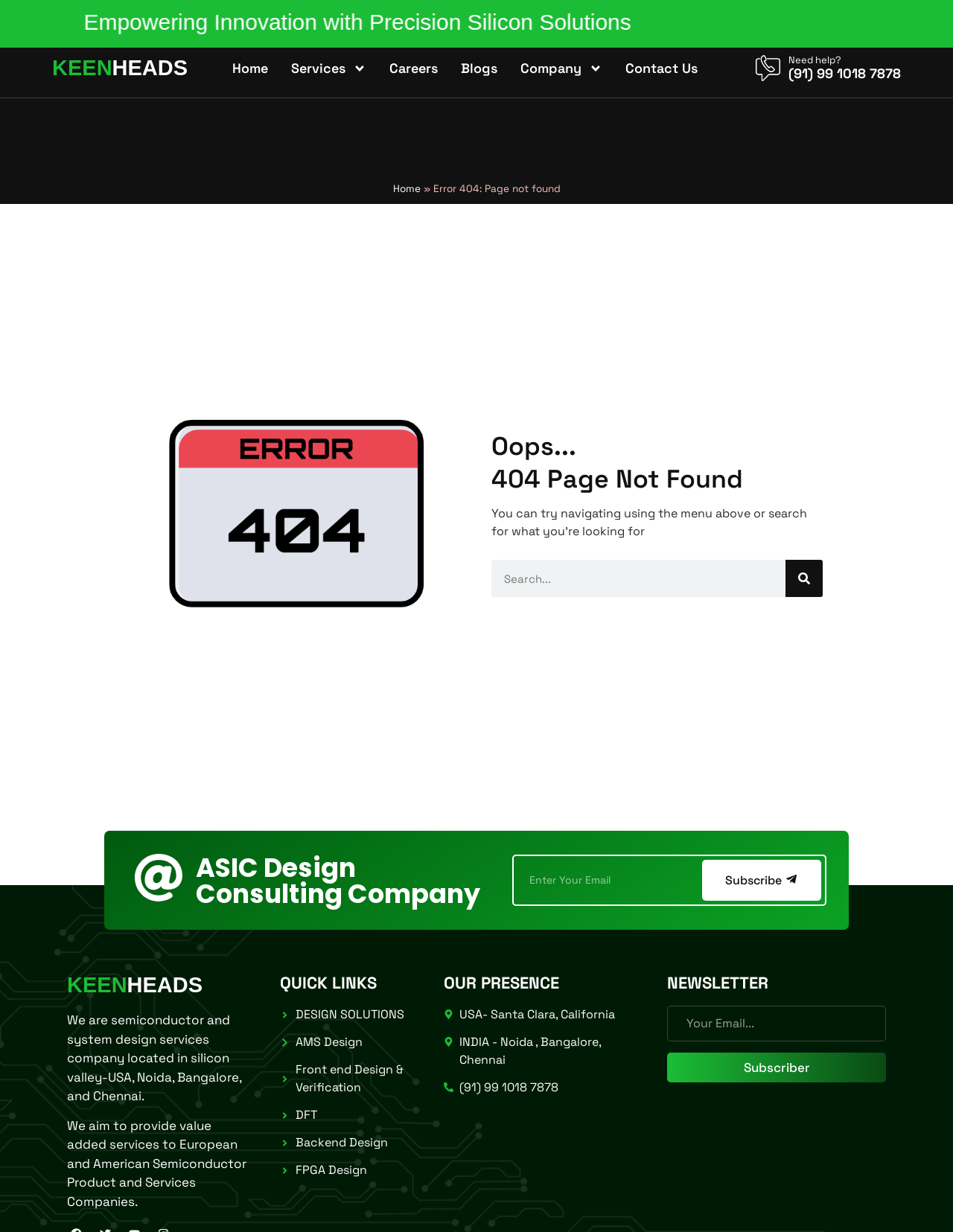Locate the bounding box coordinates of the clickable part needed for the task: "Click on the KEENHEADS link".

[0.055, 0.045, 0.197, 0.065]